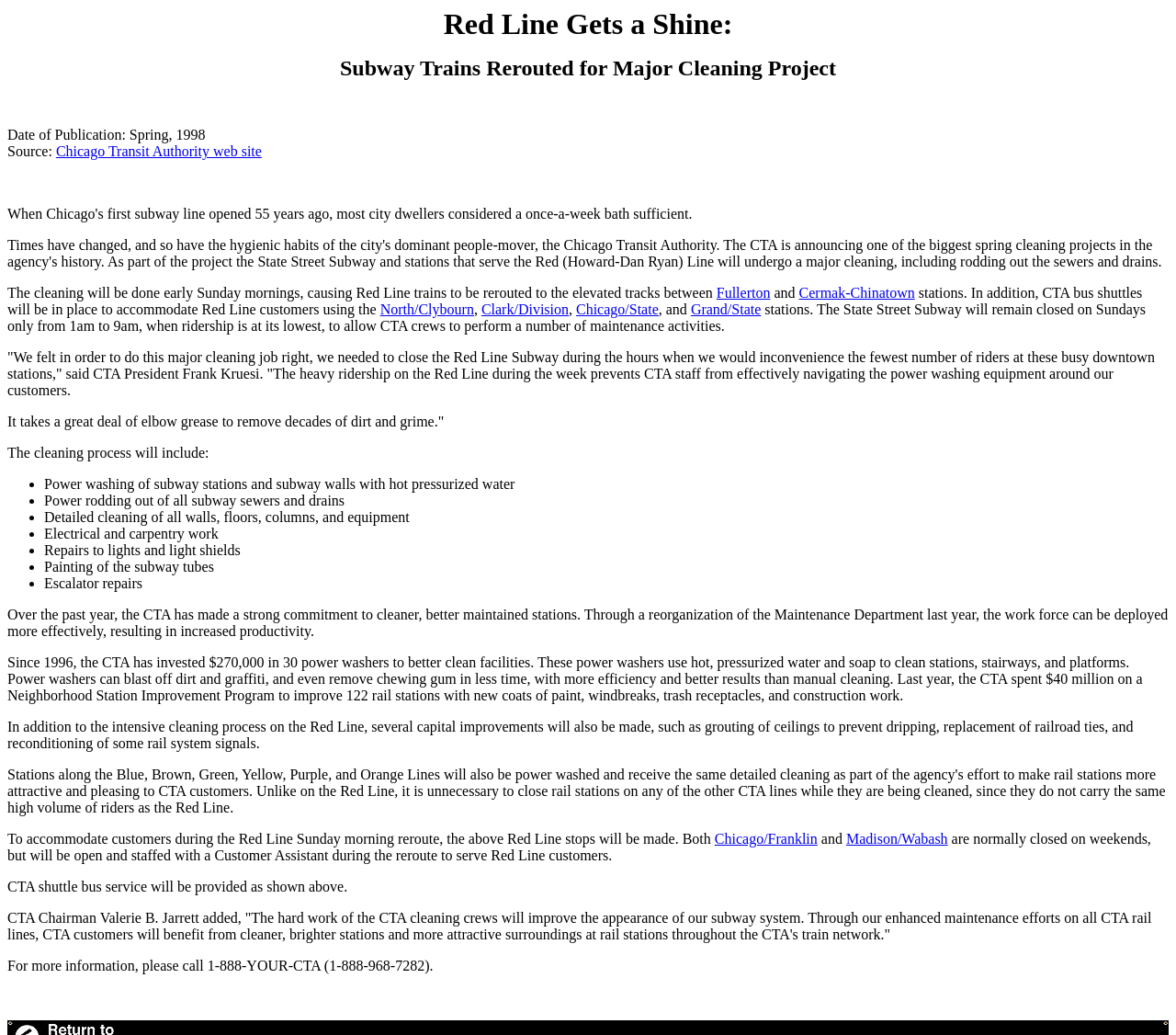Given the description of the UI element: "Chicago Transit Authority web site", predict the bounding box coordinates in the form of [left, top, right, bottom], with each value being a float between 0 and 1.

[0.048, 0.139, 0.223, 0.154]